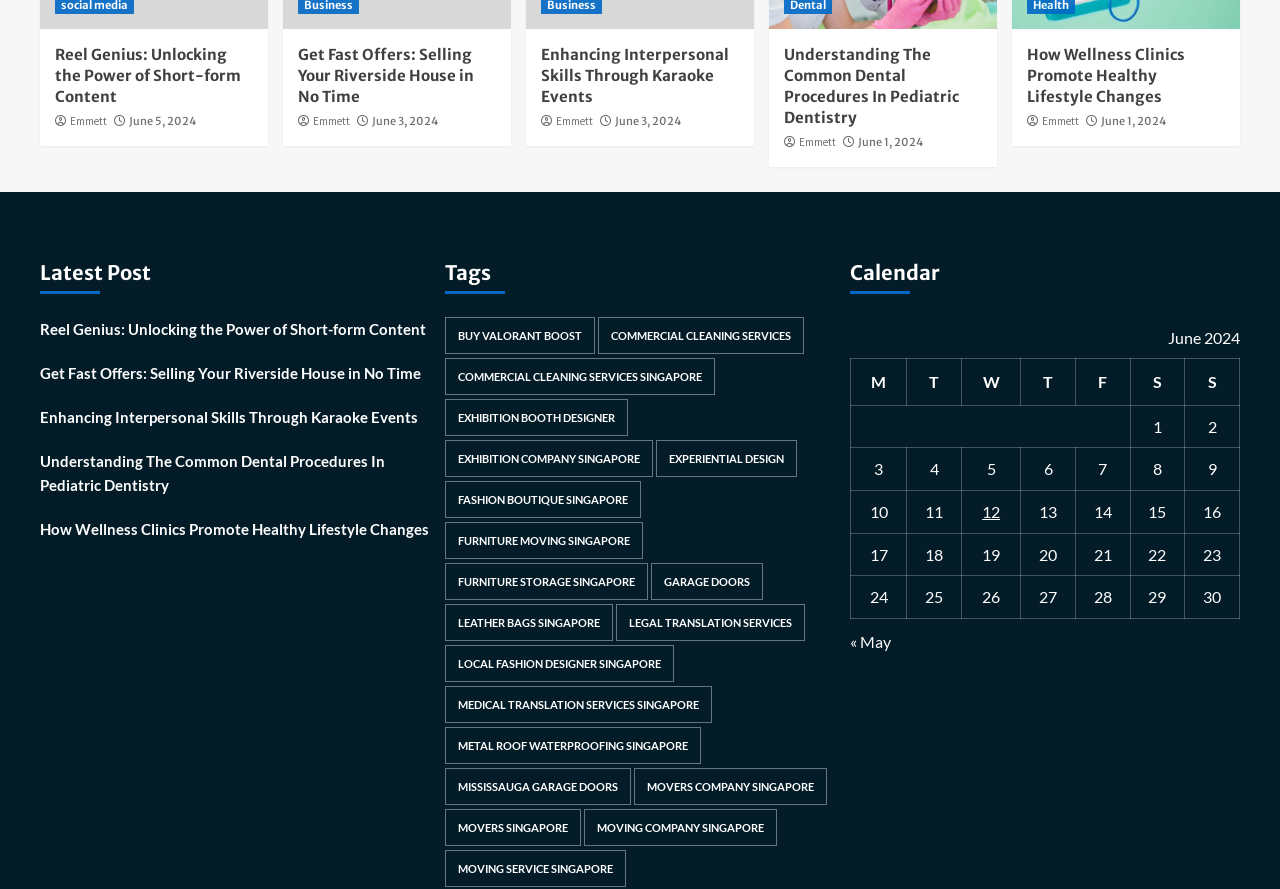Locate the bounding box coordinates of the item that should be clicked to fulfill the instruction: "Check the 'June 2024' calendar".

[0.664, 0.356, 0.969, 0.696]